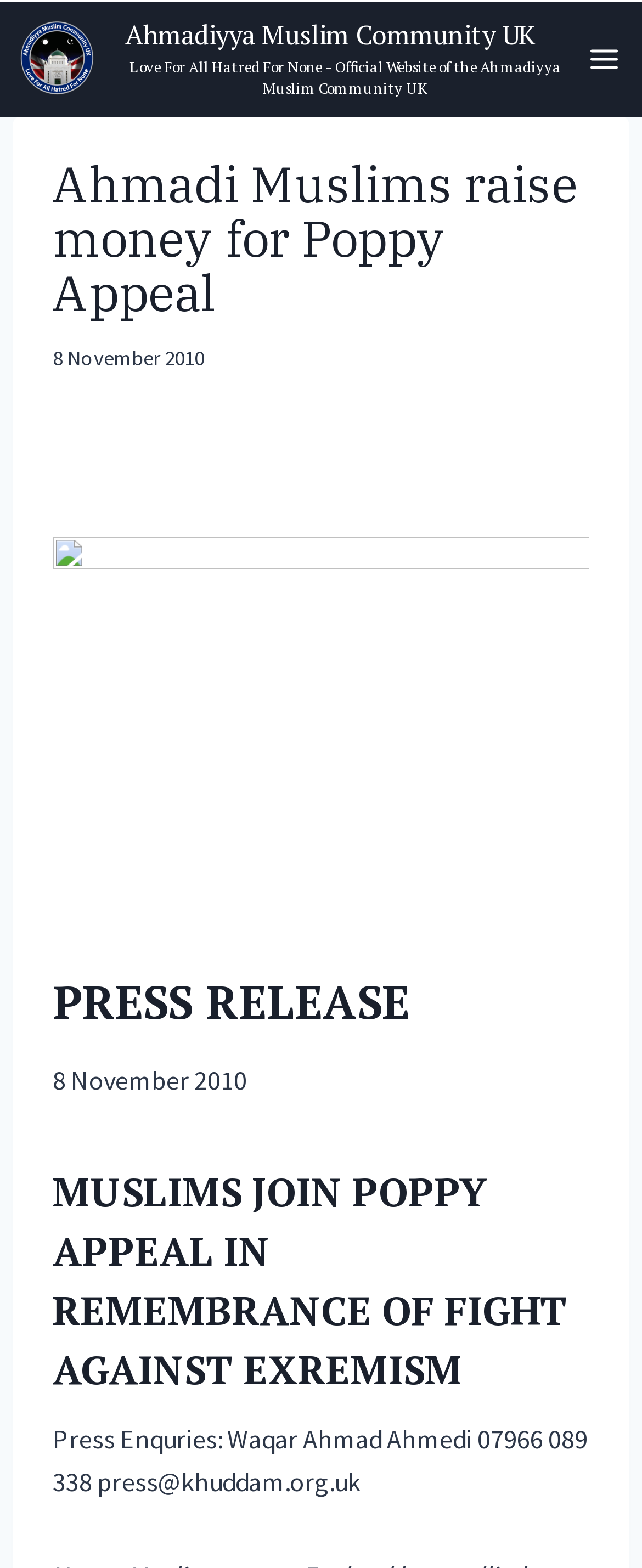What is the name of the community?
Please give a detailed and elaborate explanation in response to the question.

I found the name of the community by looking at the link element at the top of the page, which contains the text 'Ahmadiyya Muslim Community UK'.